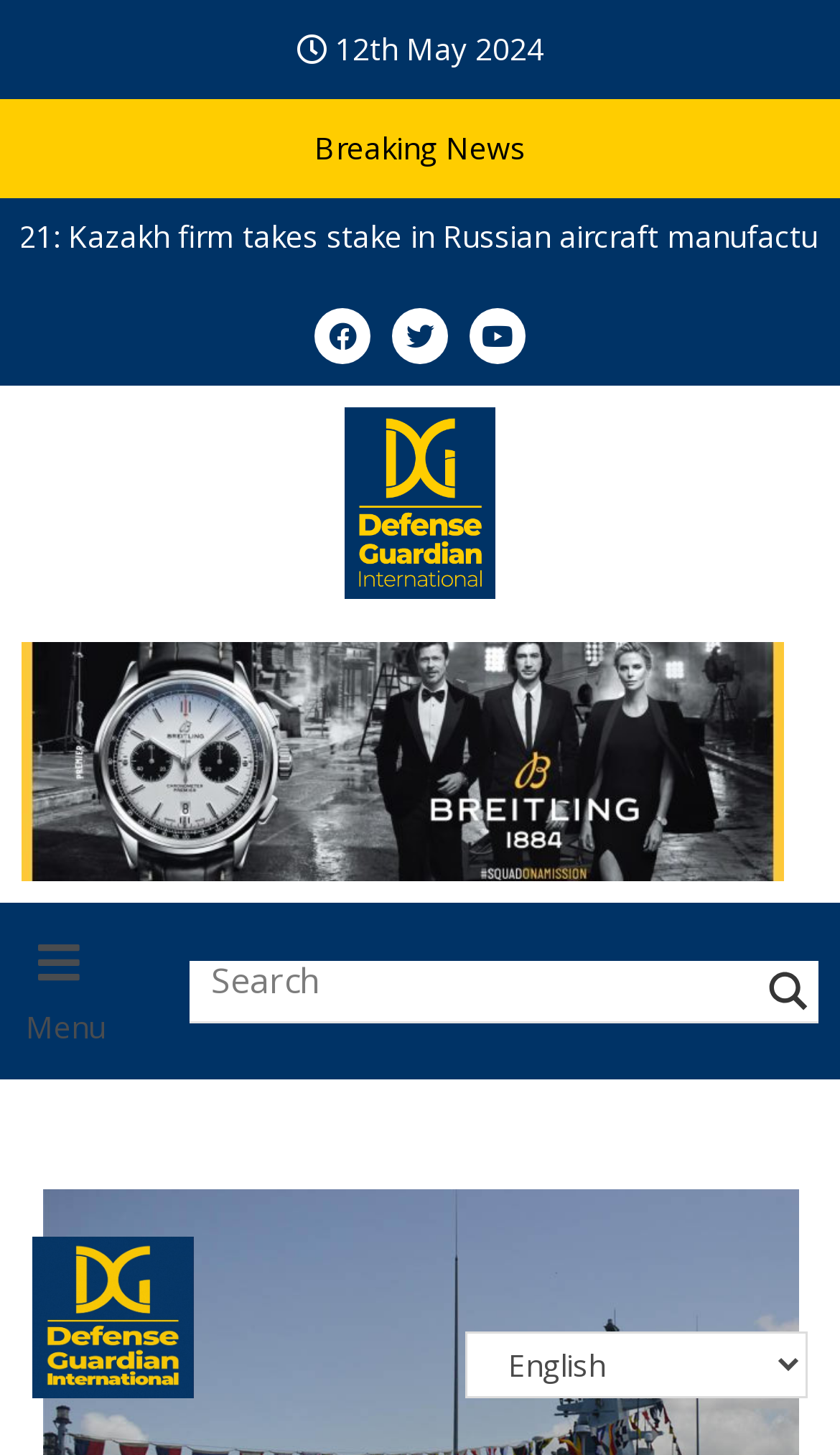Answer briefly with one word or phrase:
What is the purpose of the chatbot?

To answer questions